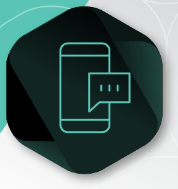Answer the question with a single word or phrase: 
What is represented by the three dots inside the speech bubble?

Ongoing conversation